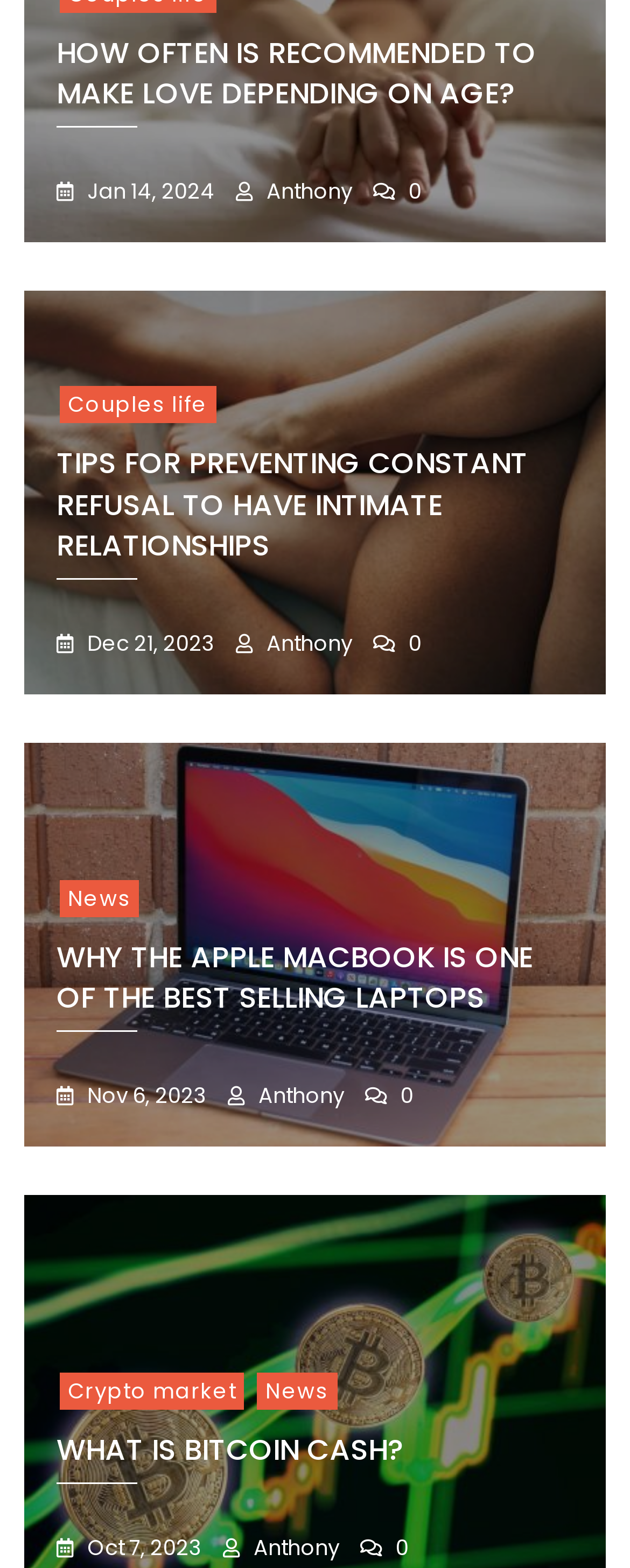Using the webpage screenshot, locate the HTML element that fits the following description and provide its bounding box: "What is Bitcoin Cash?".

[0.09, 0.911, 0.91, 0.946]